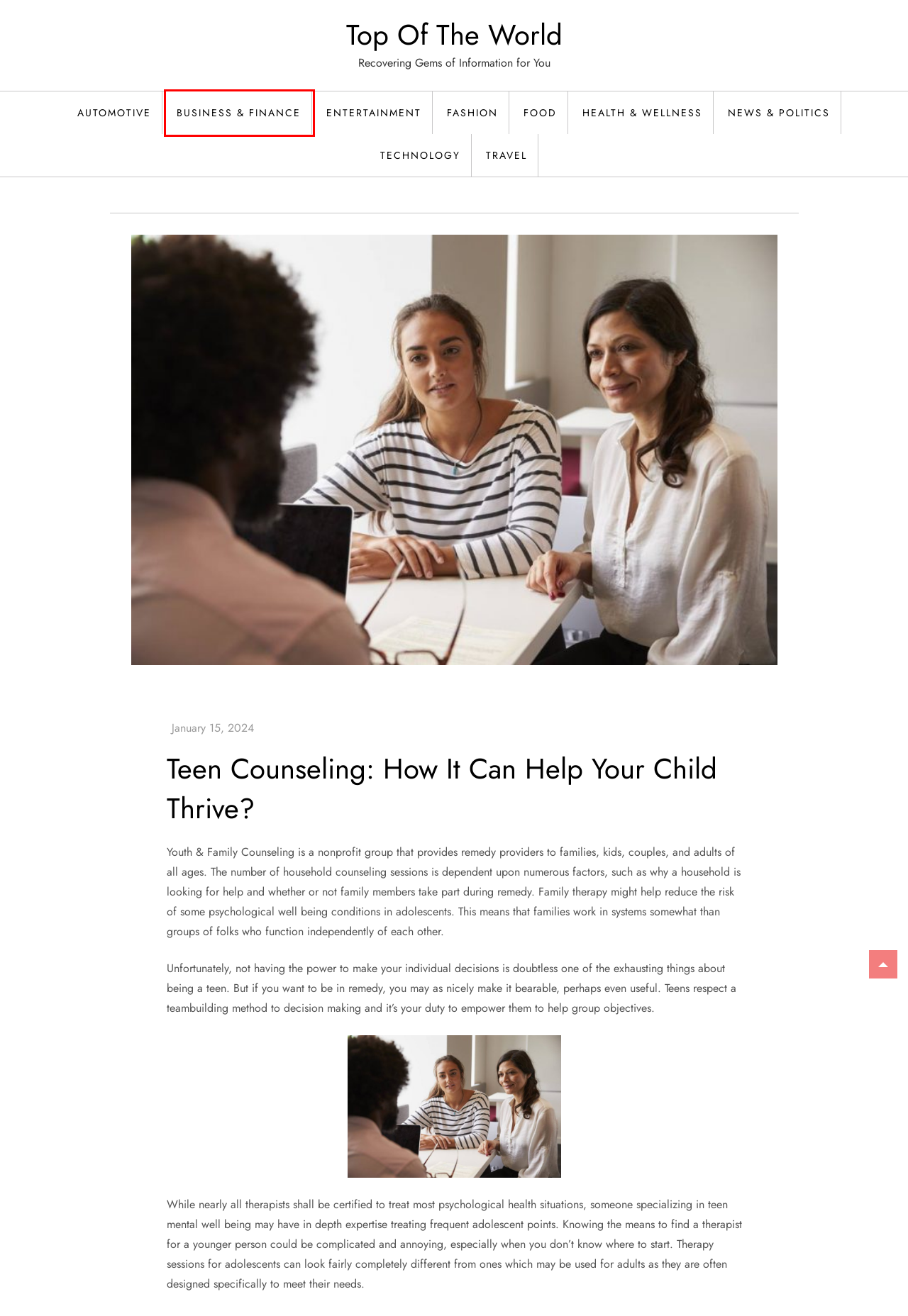Analyze the screenshot of a webpage that features a red rectangle bounding box. Pick the webpage description that best matches the new webpage you would see after clicking on the element within the red bounding box. Here are the candidates:
A. Health & Wellness – Top Of The World
B. Business & Finance – Top Of The World
C. Entertainment – Top Of The World
D. Automotive – Top Of The World
E. Travel – Top Of The World
F. Top Of The World – Recovering Gems of Information for You
G. Fashion – Top Of The World
H. Food – Top Of The World

B